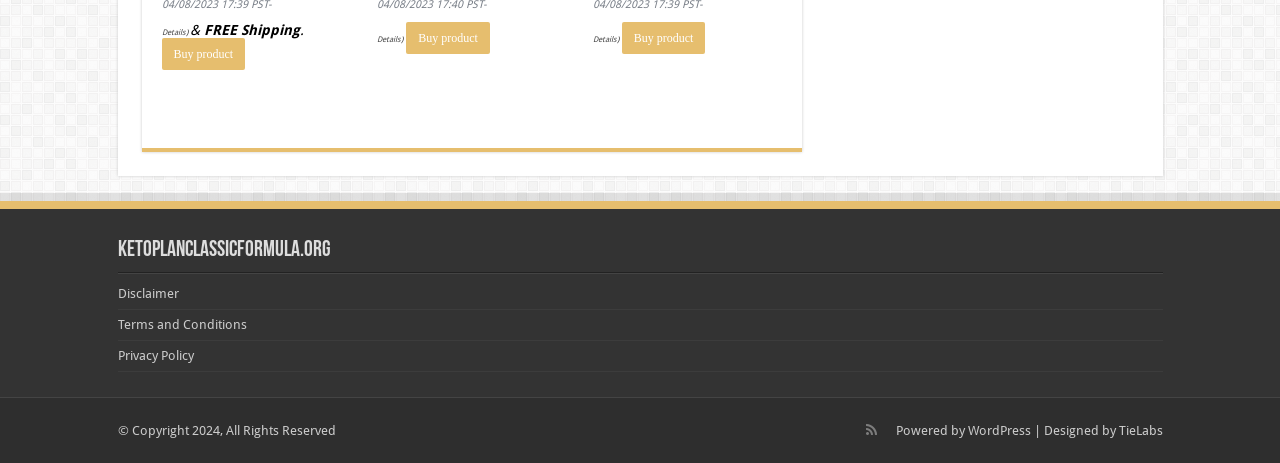Please identify the bounding box coordinates of the element's region that should be clicked to execute the following instruction: "Click on 'WordPress'". The bounding box coordinates must be four float numbers between 0 and 1, i.e., [left, top, right, bottom].

[0.756, 0.913, 0.805, 0.946]